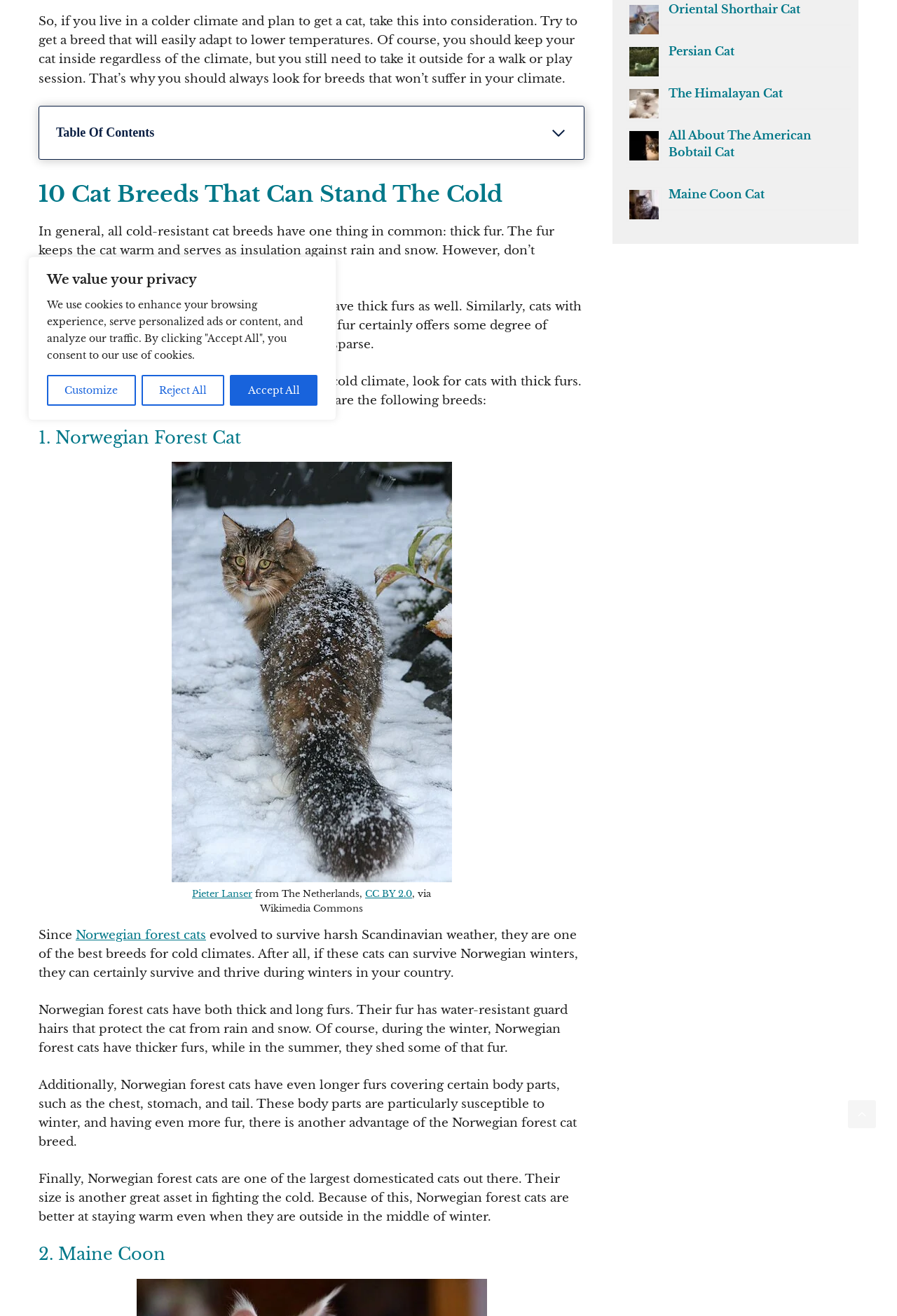Using the format (top-left x, top-left y, bottom-right x, bottom-right y), and given the element description, identify the bounding box coordinates within the screenshot: ADCC Hall of Fame

None